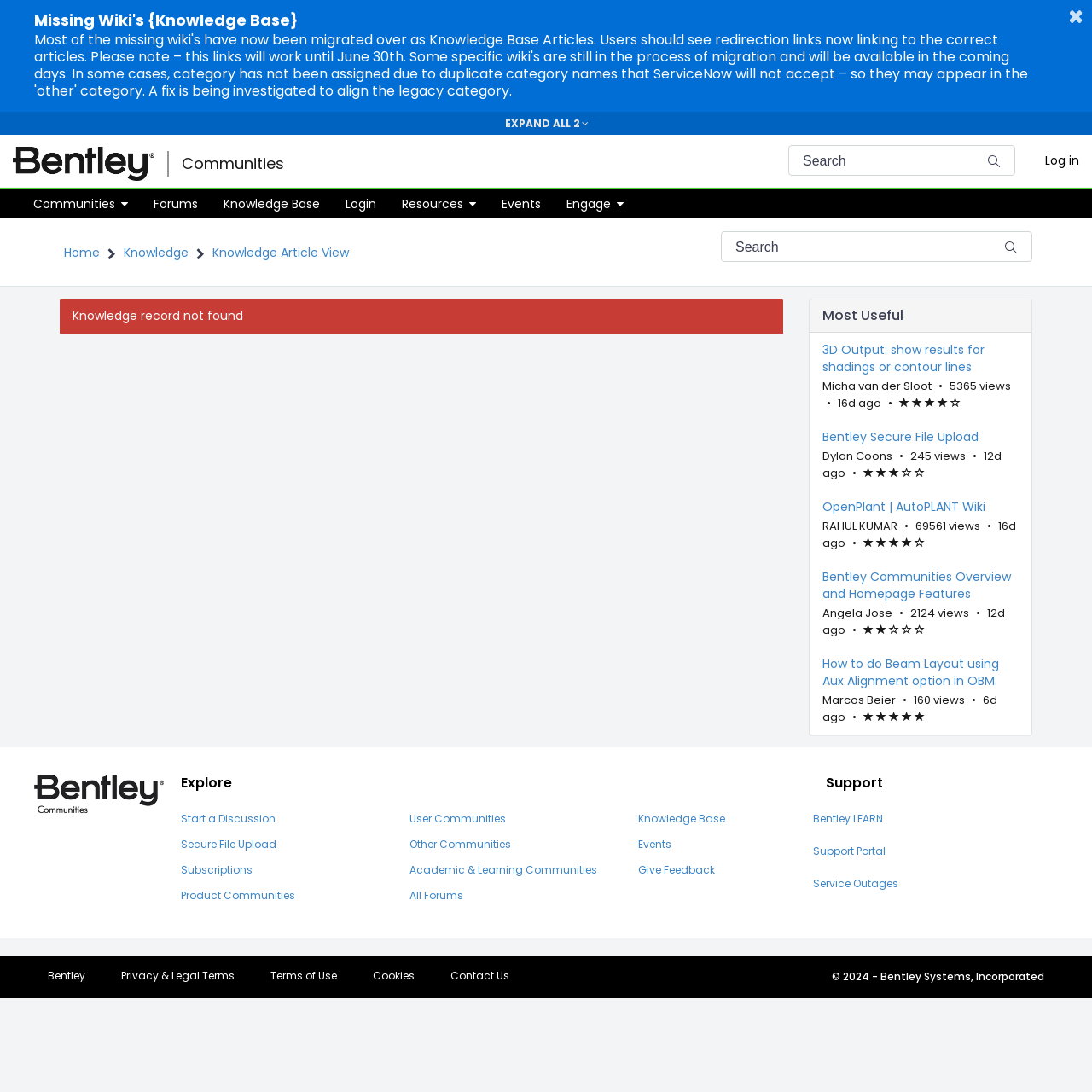Please pinpoint the bounding box coordinates for the region I should click to adhere to this instruction: "go to homepage".

[0.0, 0.13, 0.153, 0.17]